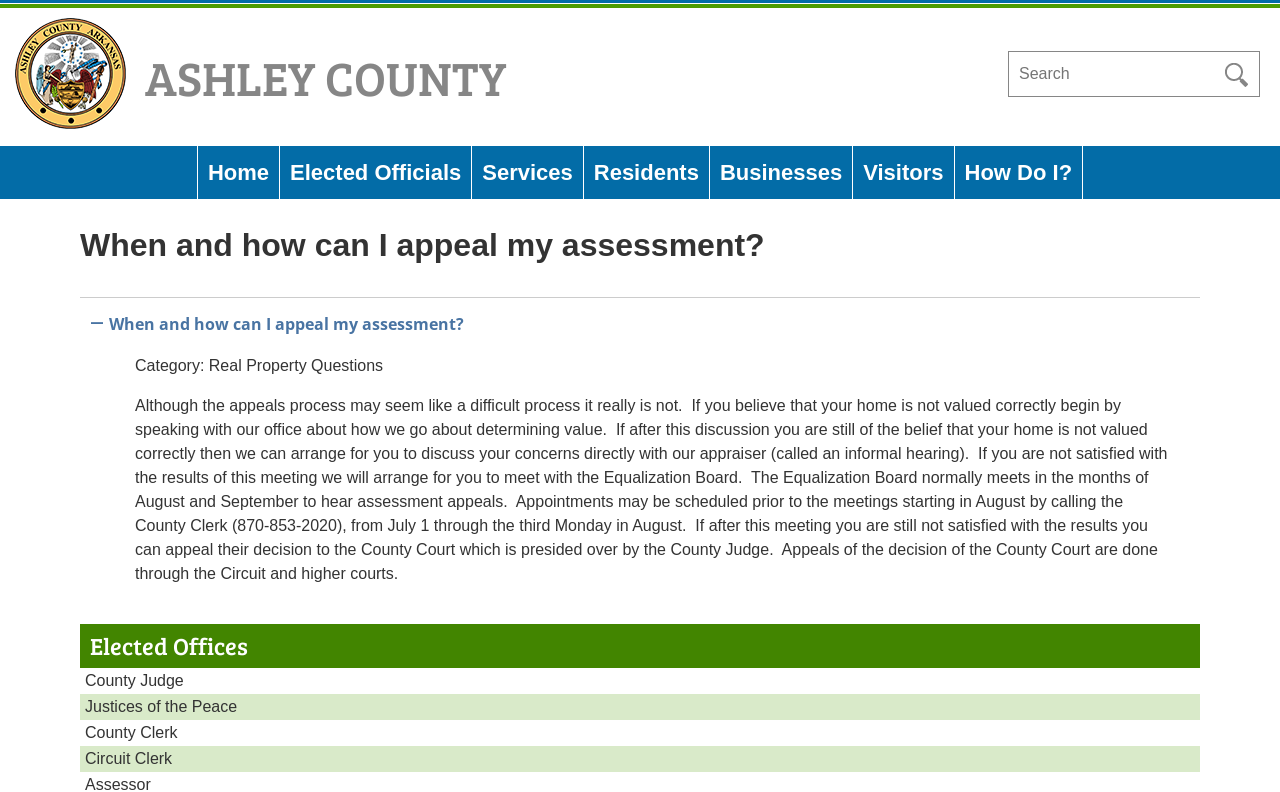Determine the coordinates of the bounding box for the clickable area needed to execute this instruction: "Go to the Home page".

[0.155, 0.184, 0.218, 0.251]